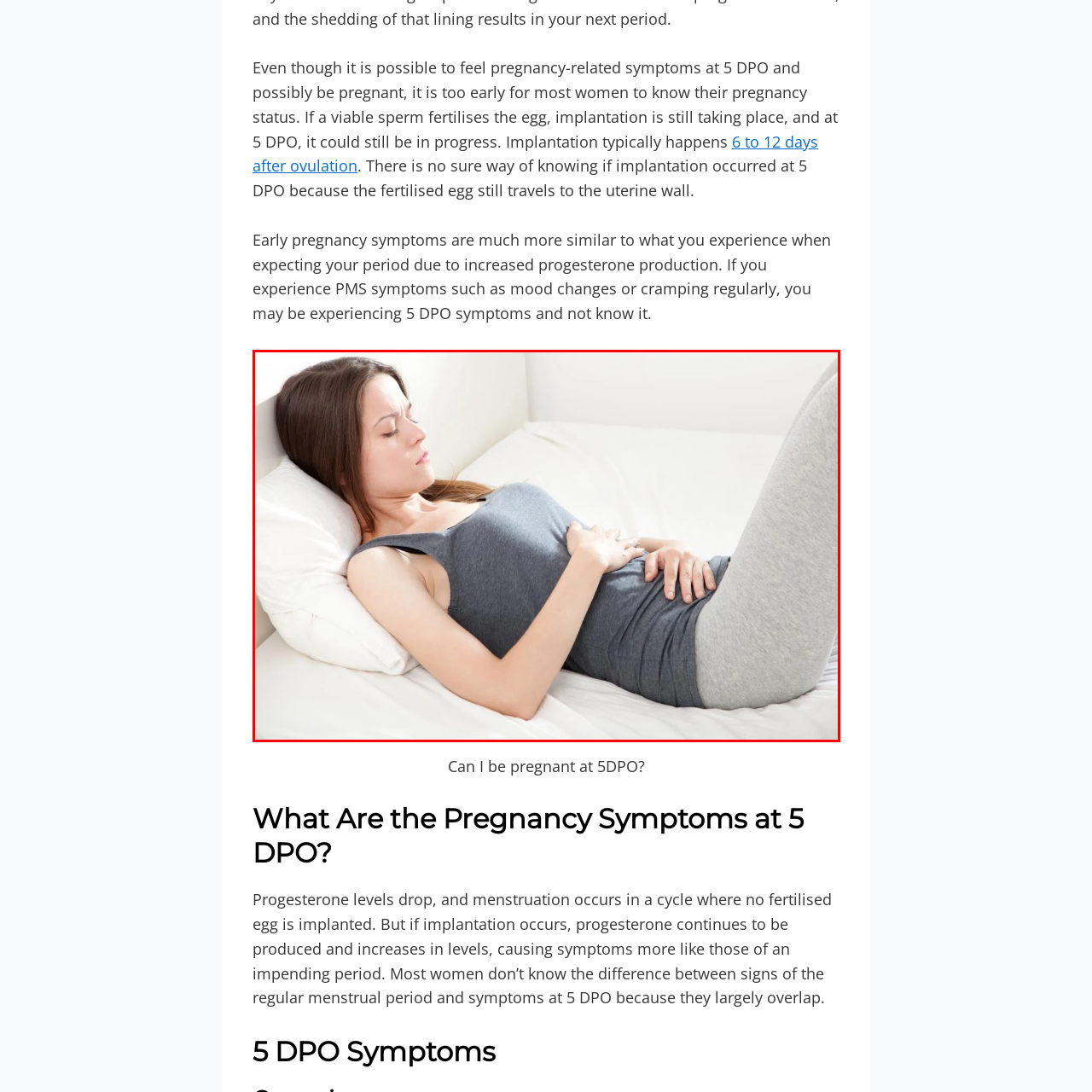Where is the woman's right hand placed?
Direct your attention to the image marked by the red bounding box and provide a detailed answer based on the visual details available.

The caption states that the woman's right hand is resting on her abdomen, indicating that she is experiencing some discomfort or unease, possibly related to early pregnancy symptoms.